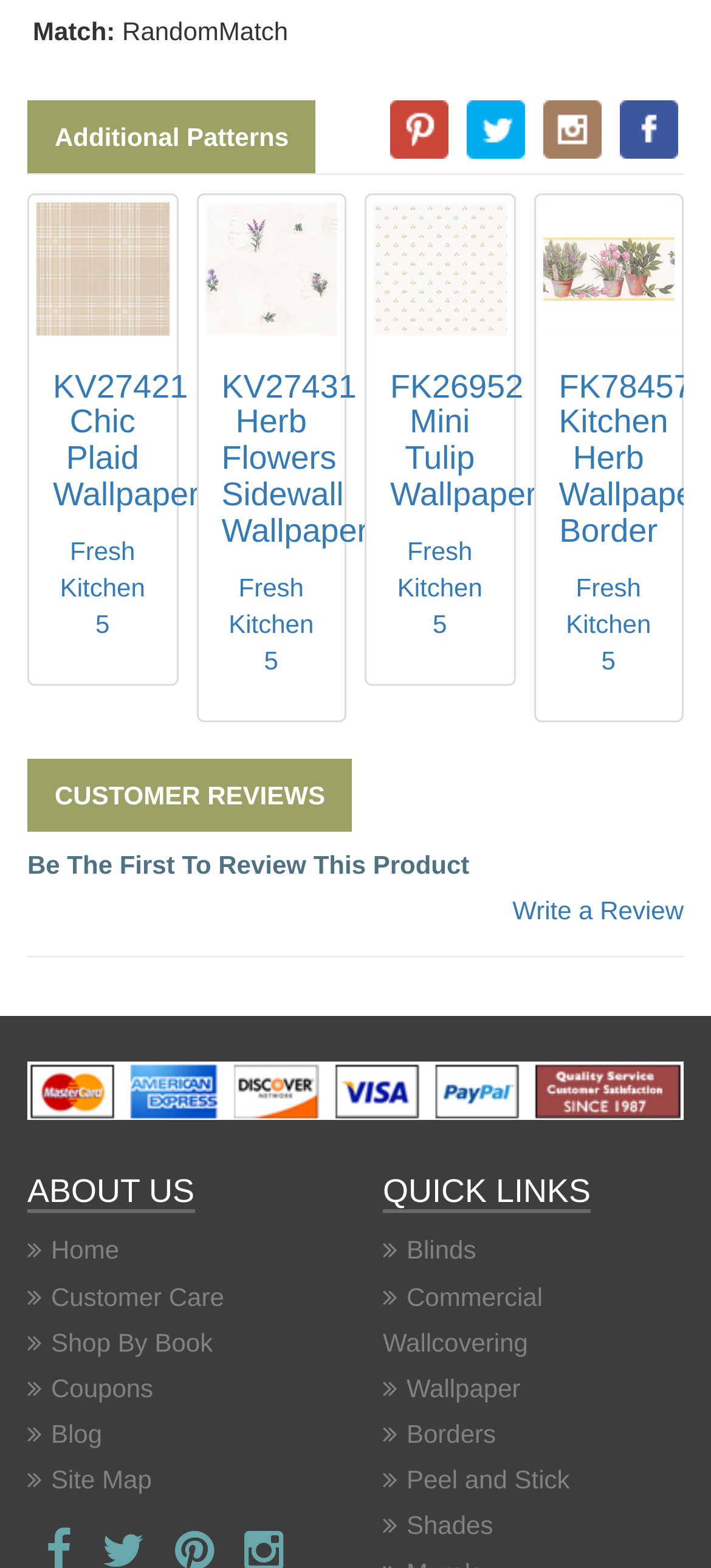Using the details in the image, give a detailed response to the question below:
What is the purpose of the 'Write a Review' link?

I found a link with the text 'Write a Review' and a static text above it that says 'Be The First To Review This Product', so the purpose of this link is to allow users to submit a review for the product.